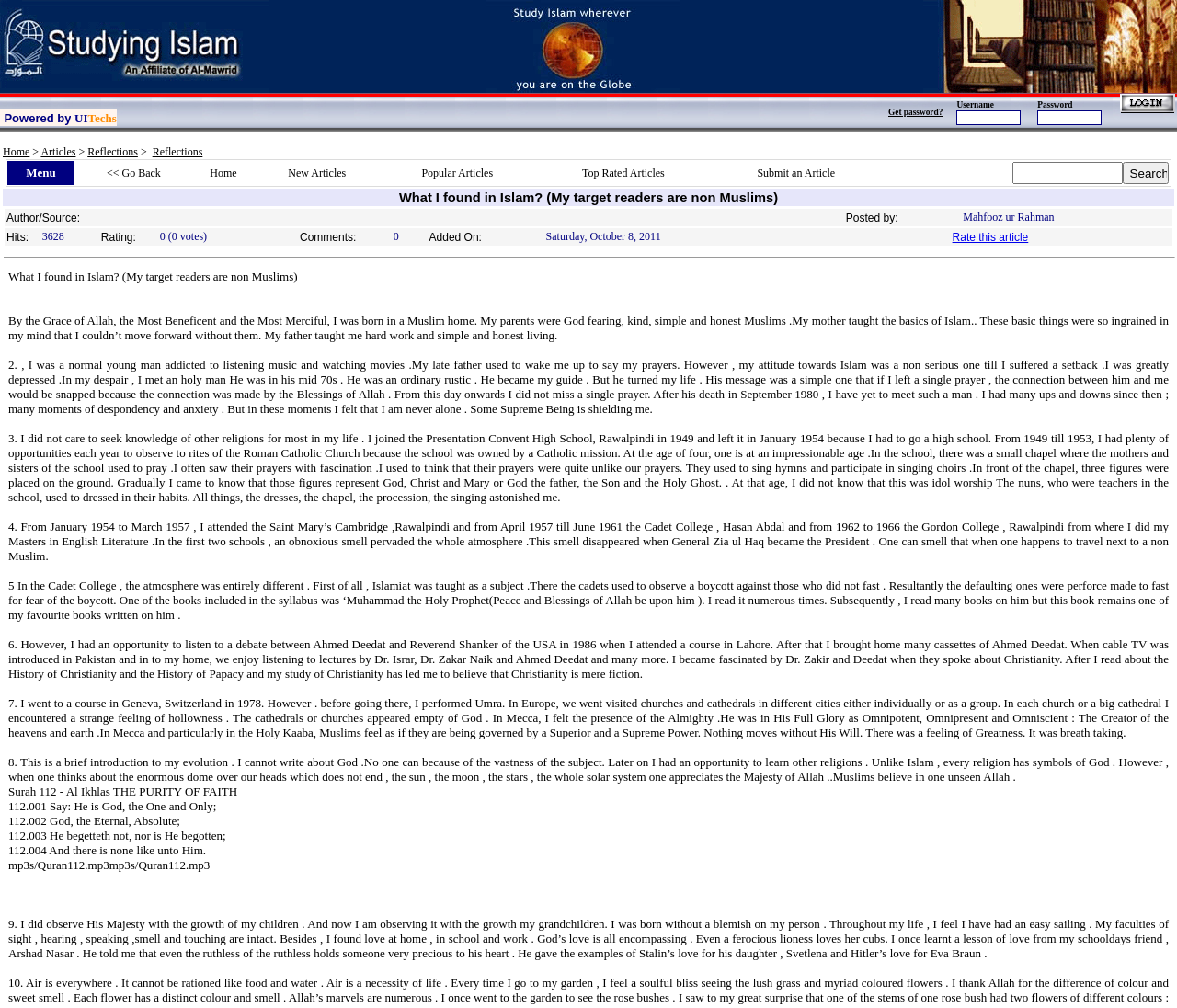Summarize the webpage with a detailed and informative caption.

The webpage is about studying Islam and features various articles and resources. At the top, there is a login section with a username and password field, accompanied by a "Get password?" link and a "Submit" button. Below this, there is a navigation menu with links to "Home", "Articles", and "Reflections".

On the left side, there is a menu with options to go back, navigate to the home page, view new articles, popular articles, top-rated articles, submit an article, and search. The search function is accompanied by a text box and a "Search" button.

The main content area features an article titled "What I found in Islam? (My target readers are non Muslims)" with details about the author, source, hits, rating, comments, and the date it was added. The article is accompanied by a rating system and a "Rate this article" link.

There are three images at the top of the page, arranged in a row, but their contents are not specified. The overall layout is organized, with clear headings and concise text, making it easy to navigate and find relevant information.